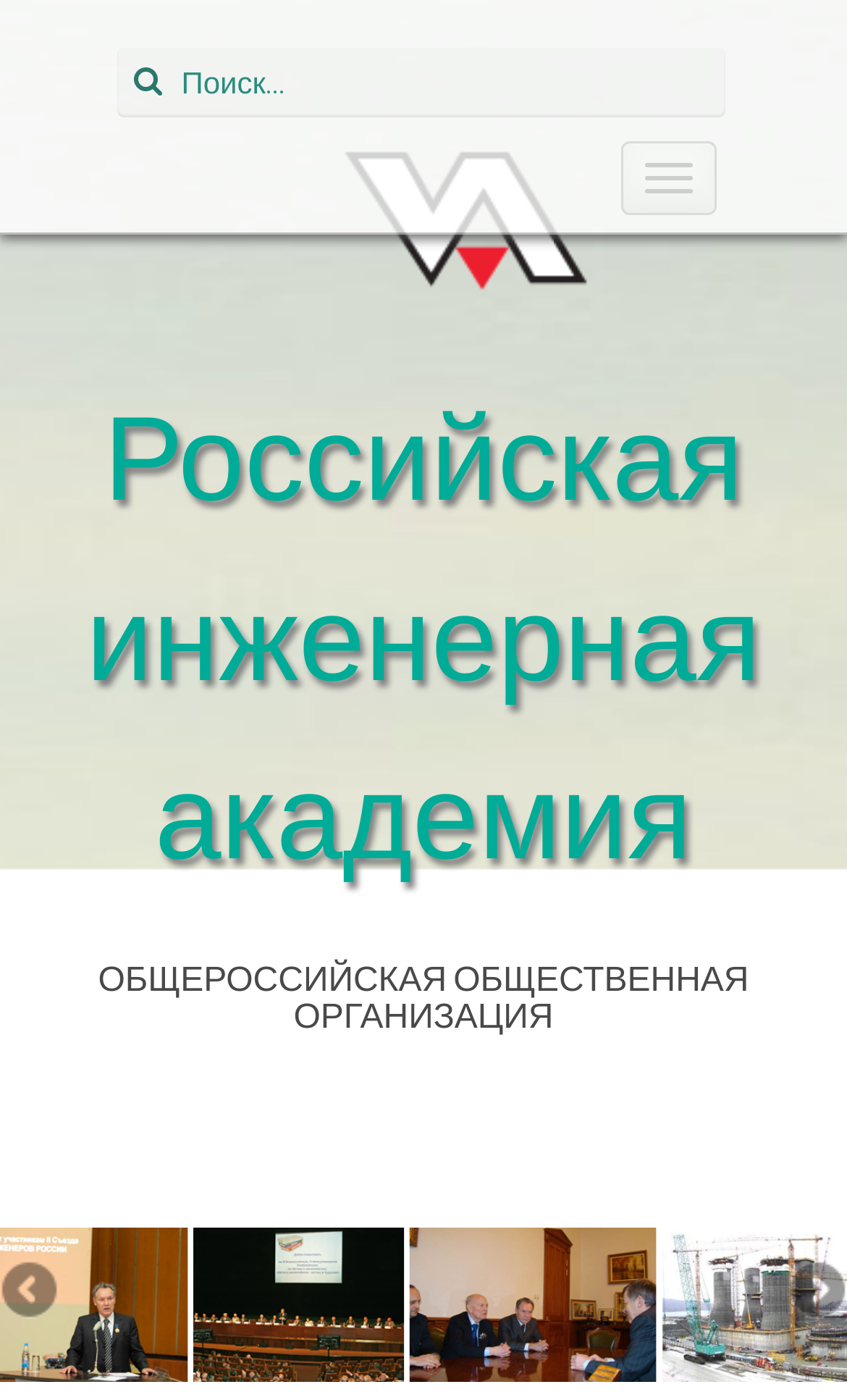Is there a search function on the webpage?
Utilize the image to construct a detailed and well-explained answer.

I can see a textbox with the label 'Search for:' and a button with a magnifying glass icon, which suggests that the webpage has a search function.